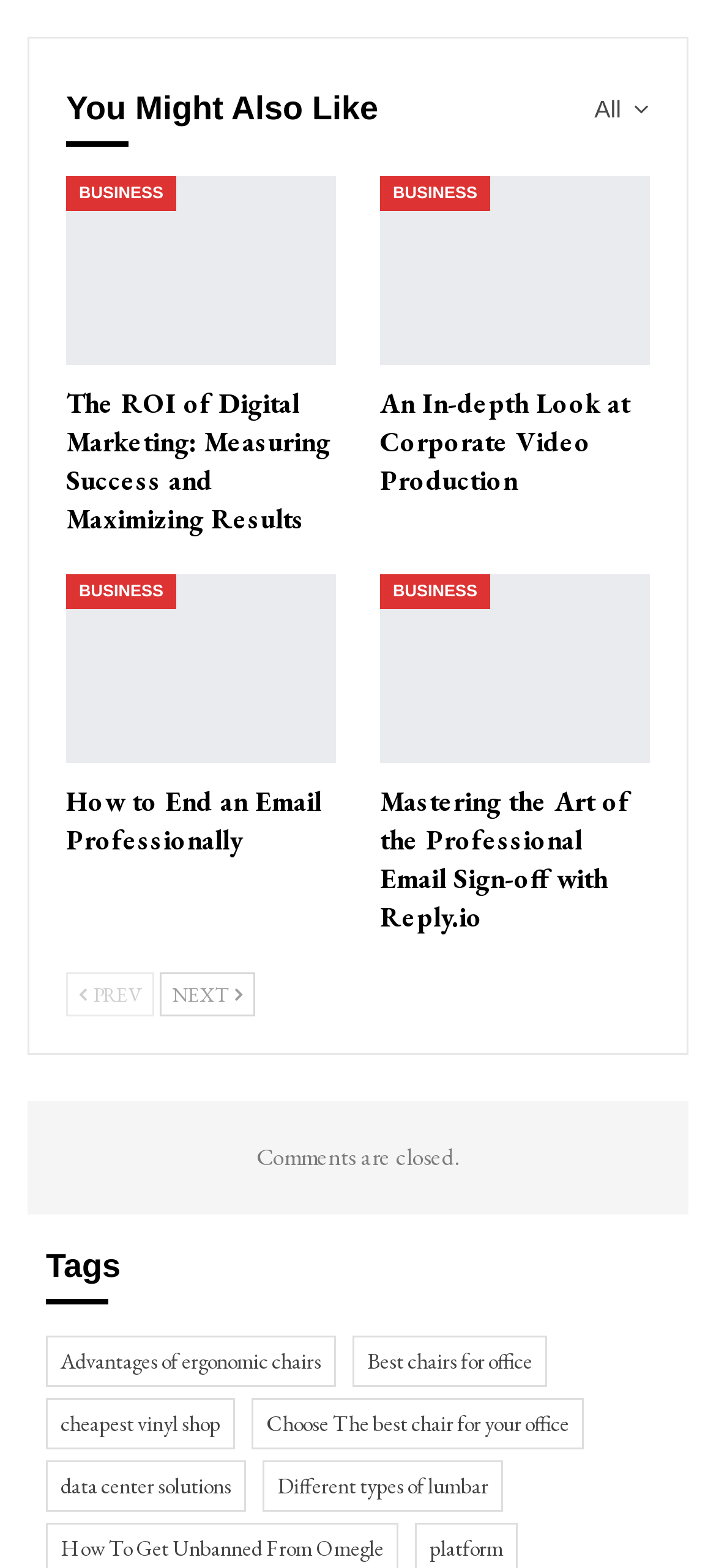Please provide the bounding box coordinates for the element that needs to be clicked to perform the instruction: "Go to 'BUSINESS'". The coordinates must consist of four float numbers between 0 and 1, formatted as [left, top, right, bottom].

[0.092, 0.113, 0.246, 0.135]